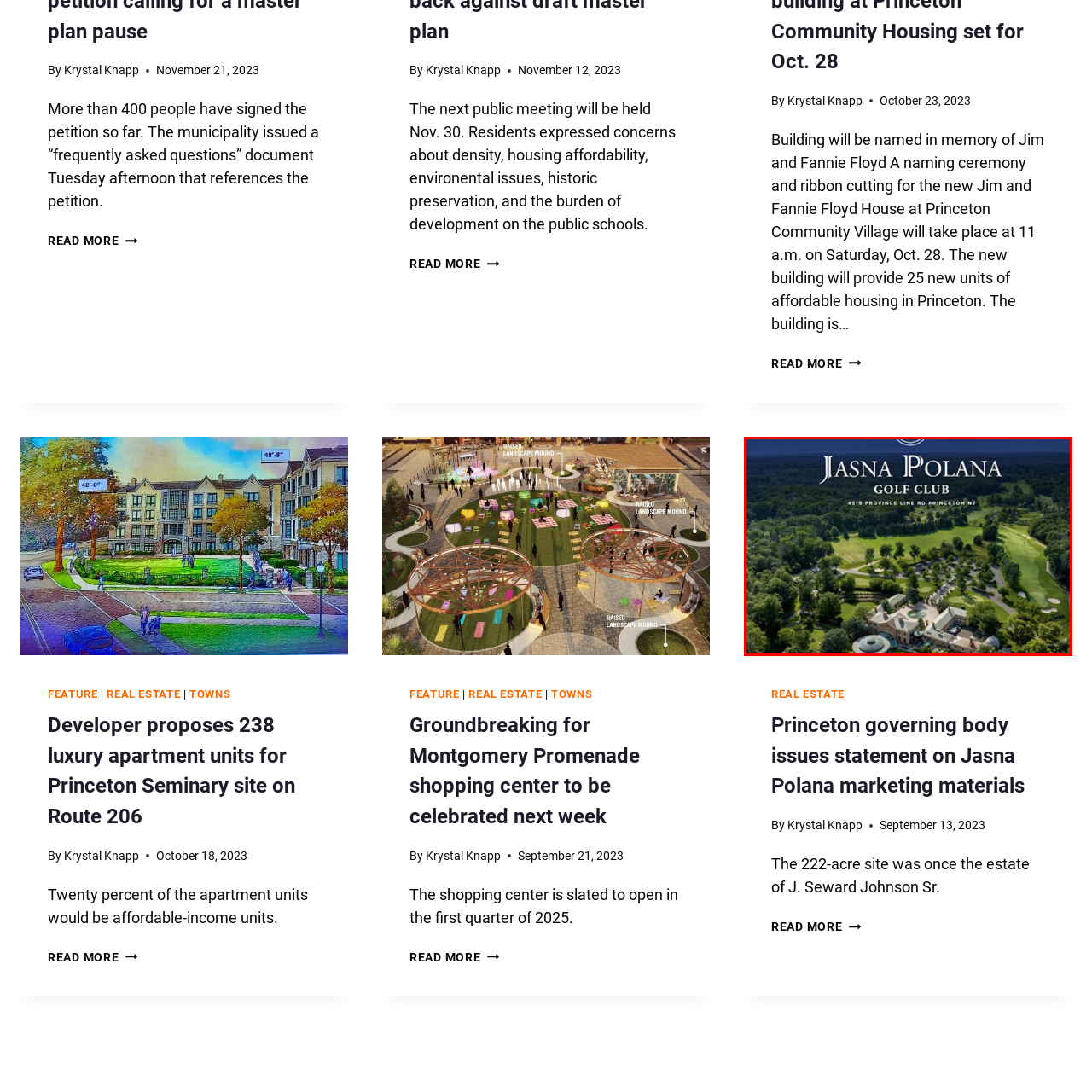What is the architectural style of the clubhouse? Please look at the image within the red bounding box and provide a one-word or short-phrase answer based on what you see.

Elegant